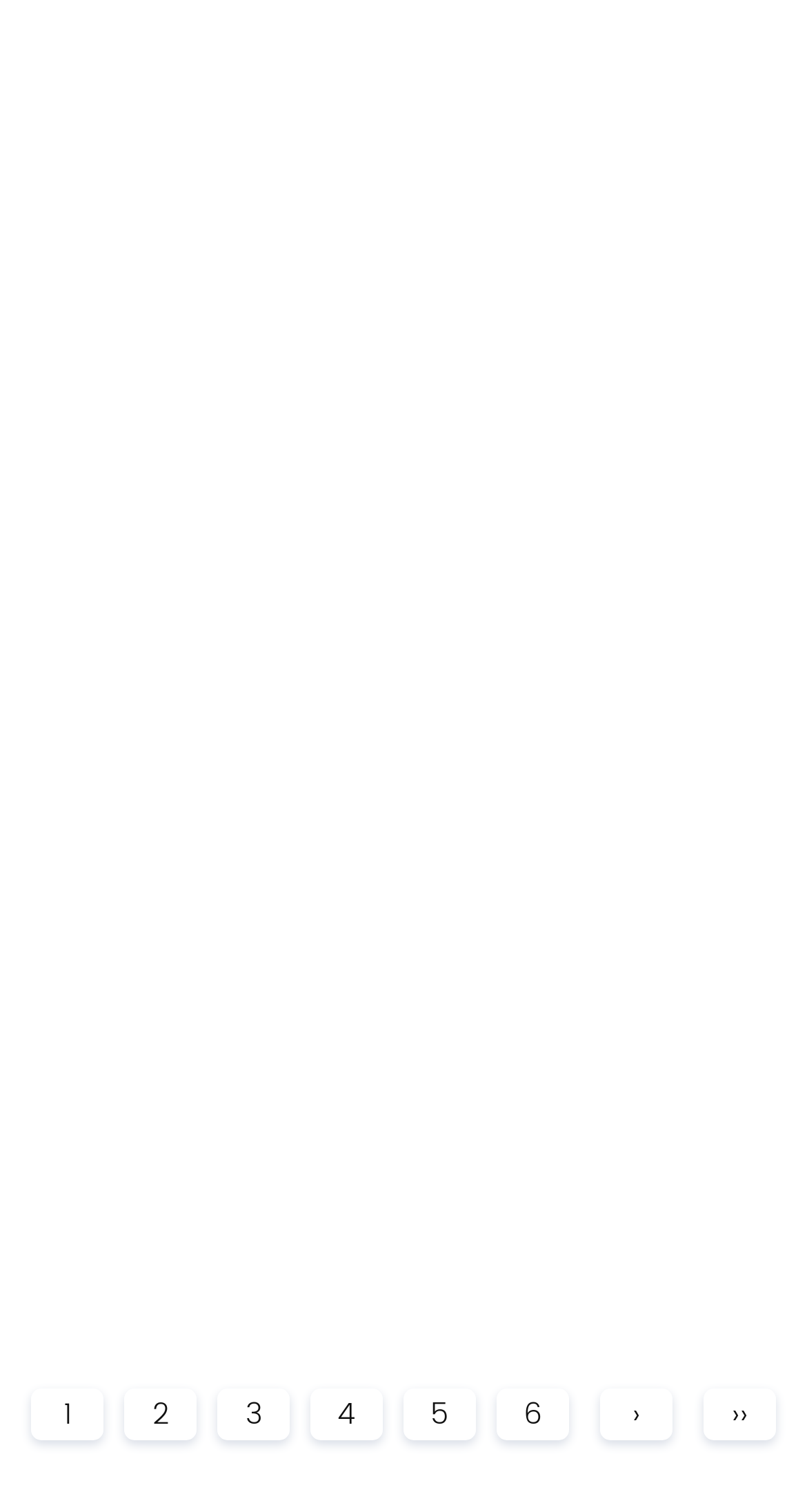Locate the bounding box coordinates of the UI element described by: "6". The bounding box coordinates should consist of four float numbers between 0 and 1, i.e., [left, top, right, bottom].

[0.615, 0.918, 0.705, 0.953]